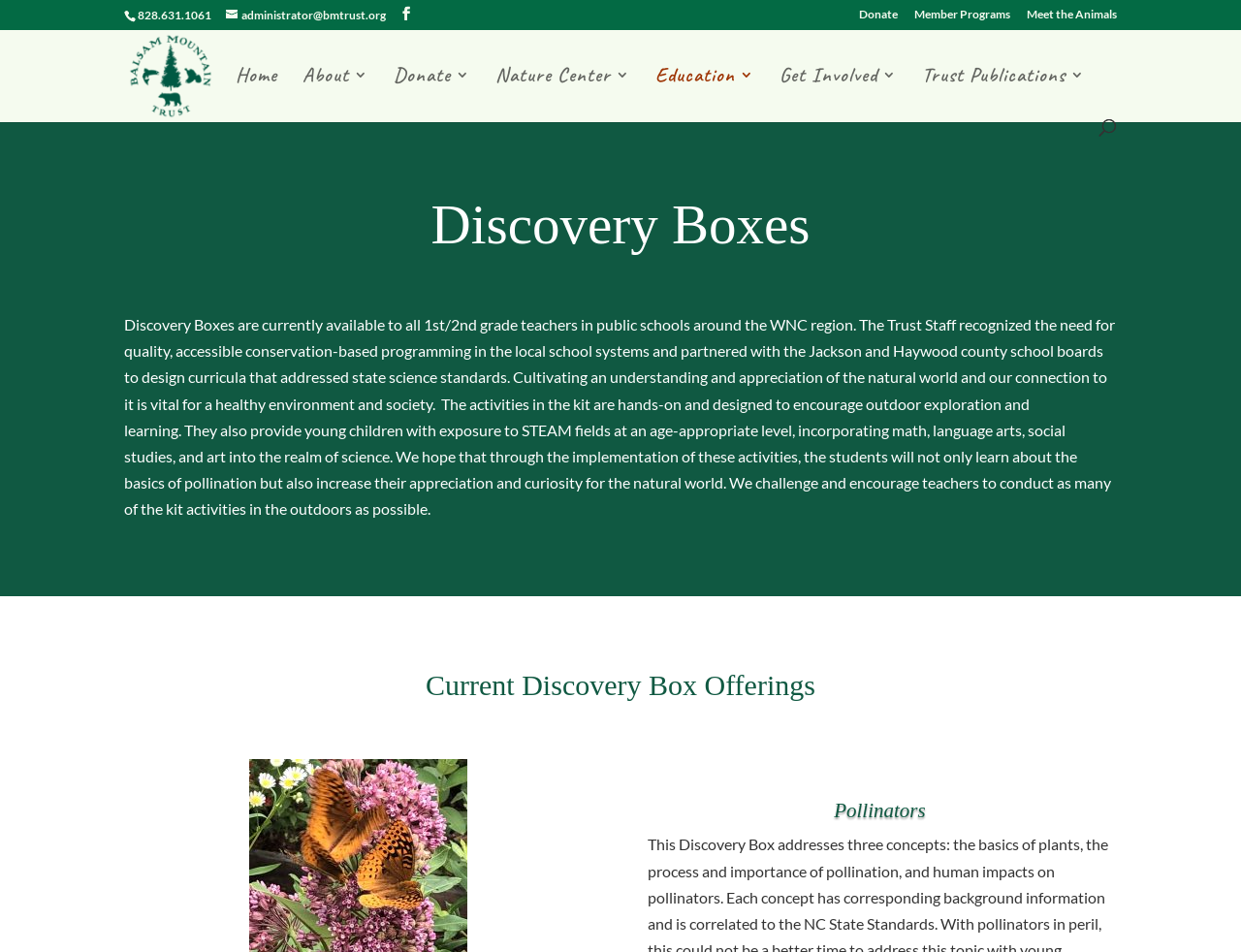What is the goal of the Discovery Box activities?
Please ensure your answer to the question is detailed and covers all necessary aspects.

I found the goal of the Discovery Box activities by reading the static text elements on the webpage, which mentioned that the goal is to increase appreciation and curiosity for the natural world.